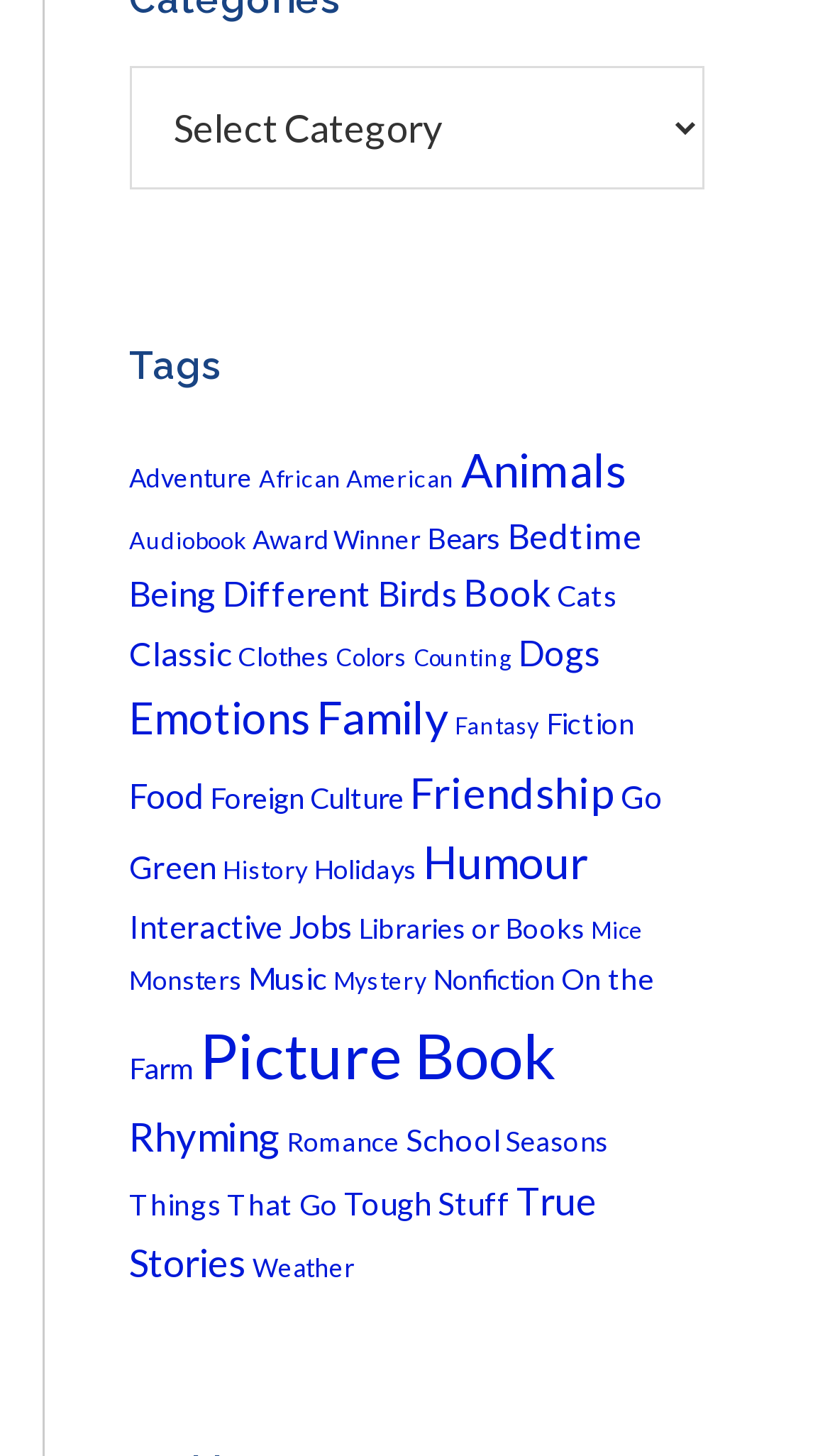How many items are in the 'Adventure' category?
Please provide a comprehensive answer based on the contents of the image.

I looked at the link with the text 'Adventure (48 items)' and found that it has 48 items.